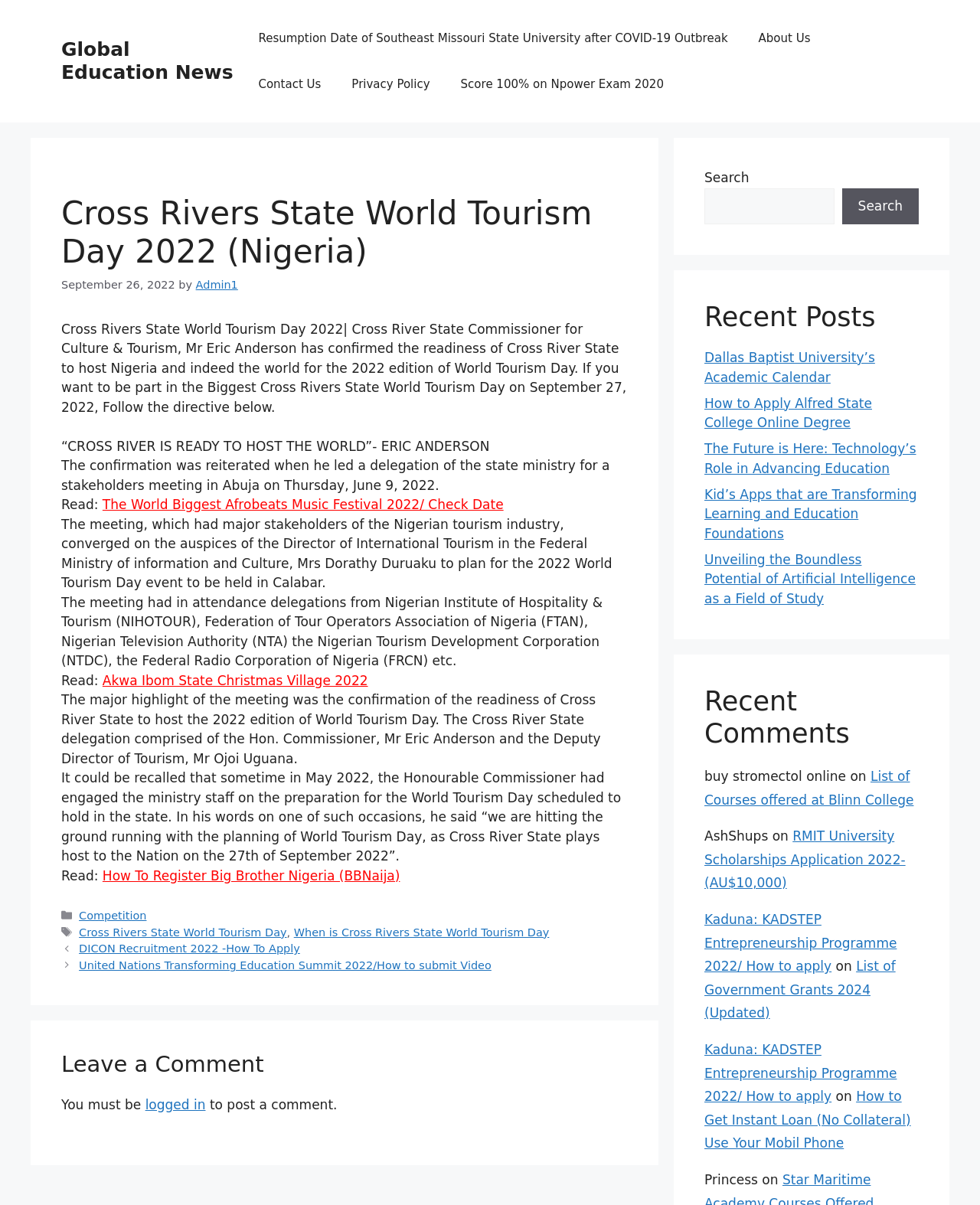Provide the bounding box coordinates for the UI element described in this sentence: "Privacy Policy". The coordinates should be four float values between 0 and 1, i.e., [left, top, right, bottom].

[0.343, 0.051, 0.454, 0.089]